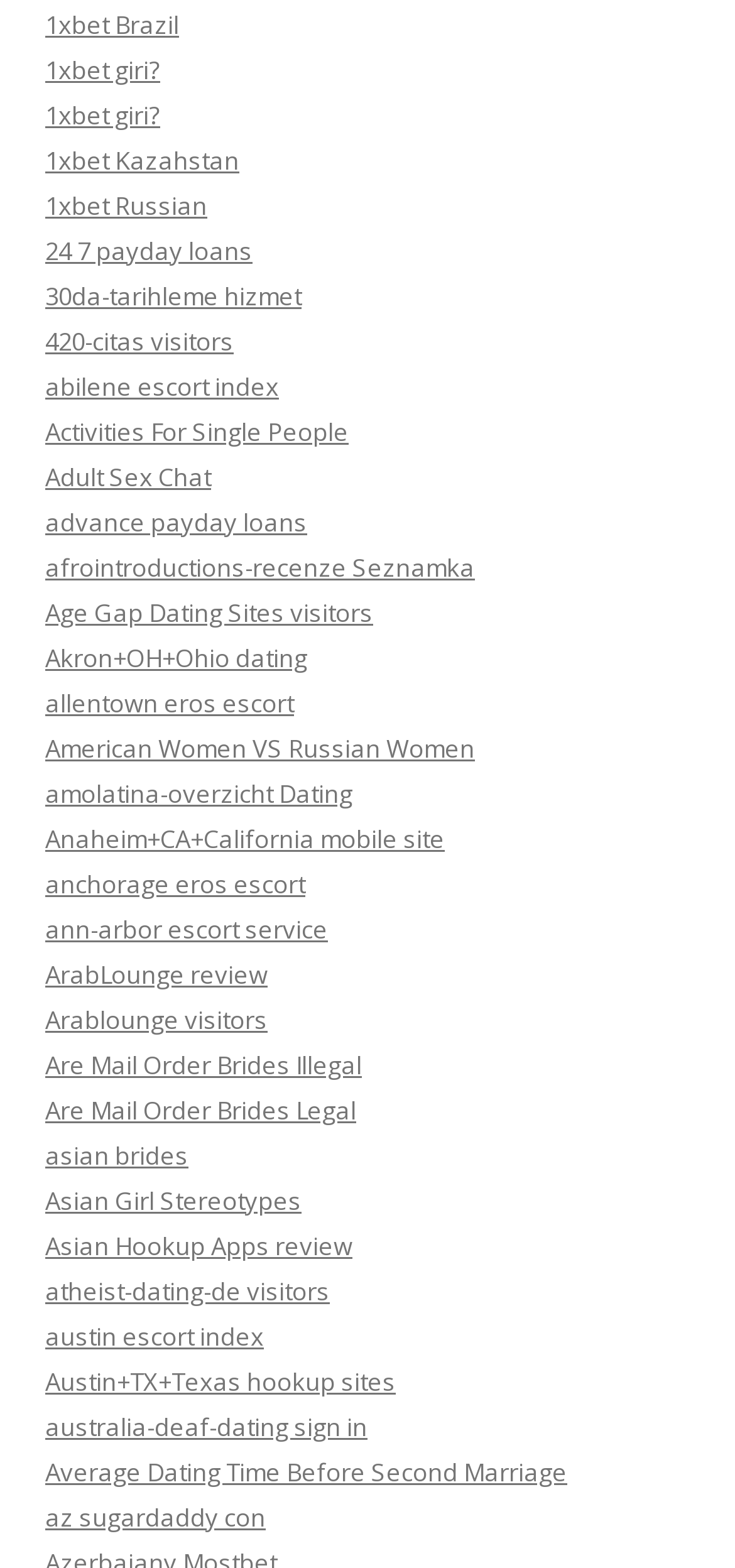Provide a short answer to the following question with just one word or phrase: Are there any links related to payday loans?

Yes